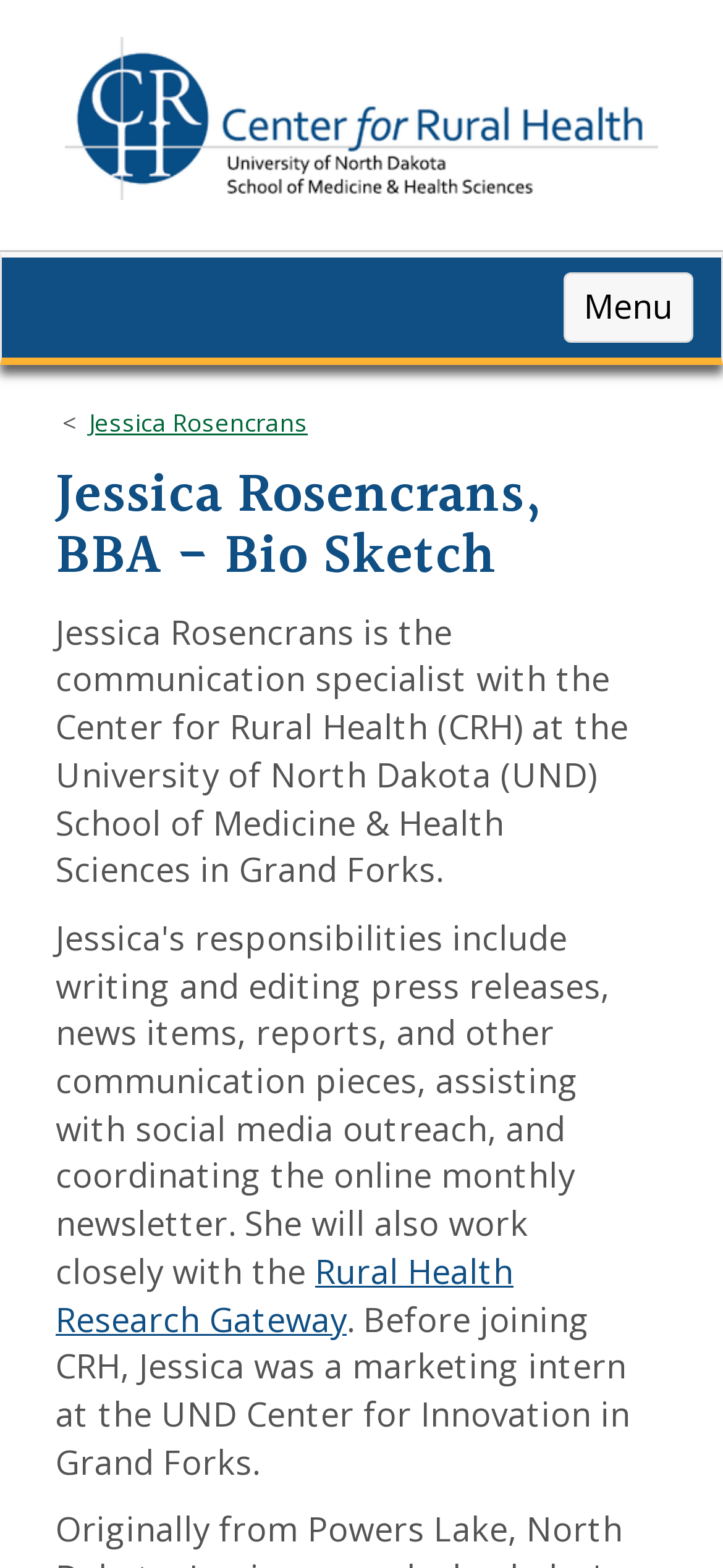Answer the question using only one word or a concise phrase: Where did Jessica Rosencrans work before joining CRH?

UND Center for Innovation